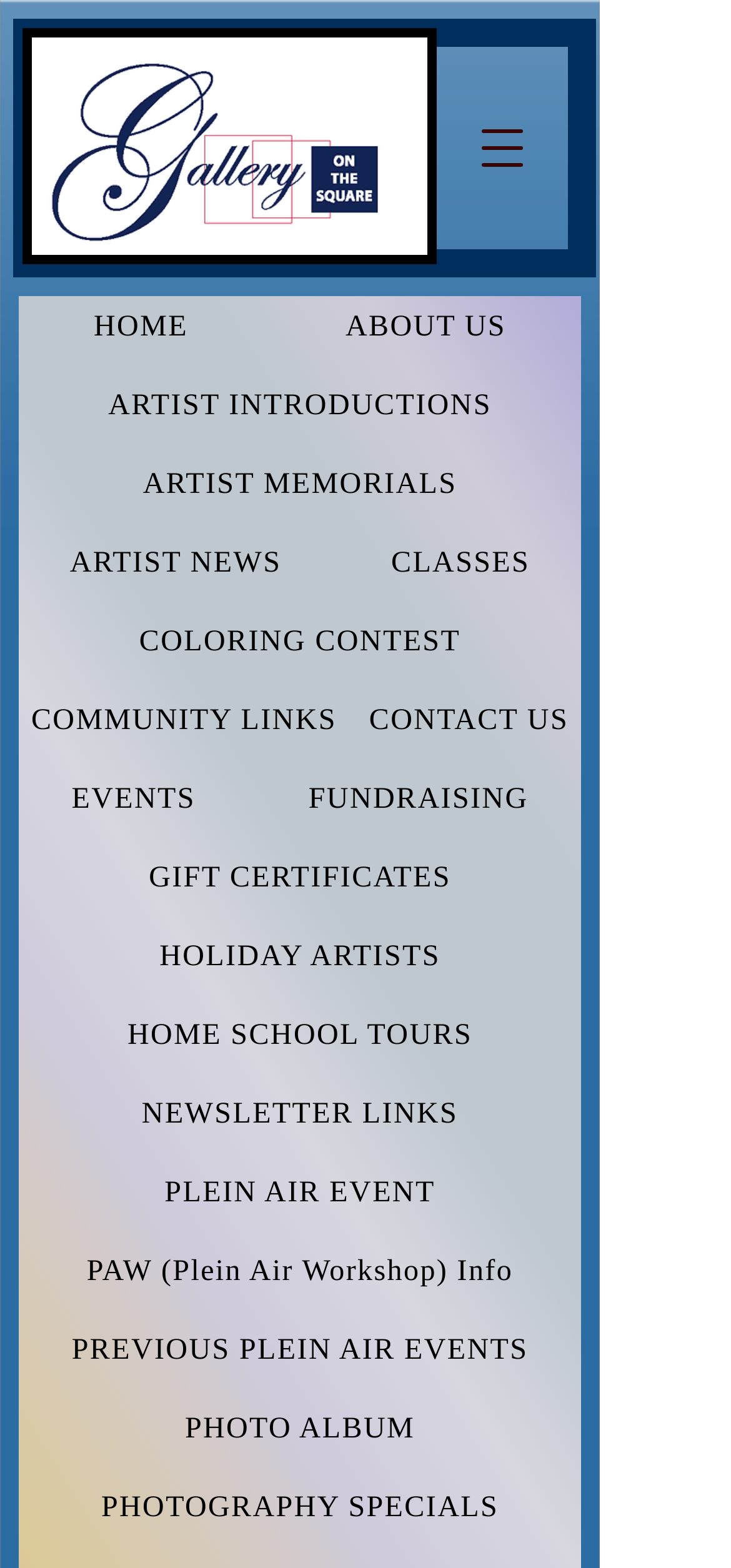What is the first navigation menu item?
Look at the image and respond with a single word or a short phrase.

HOME